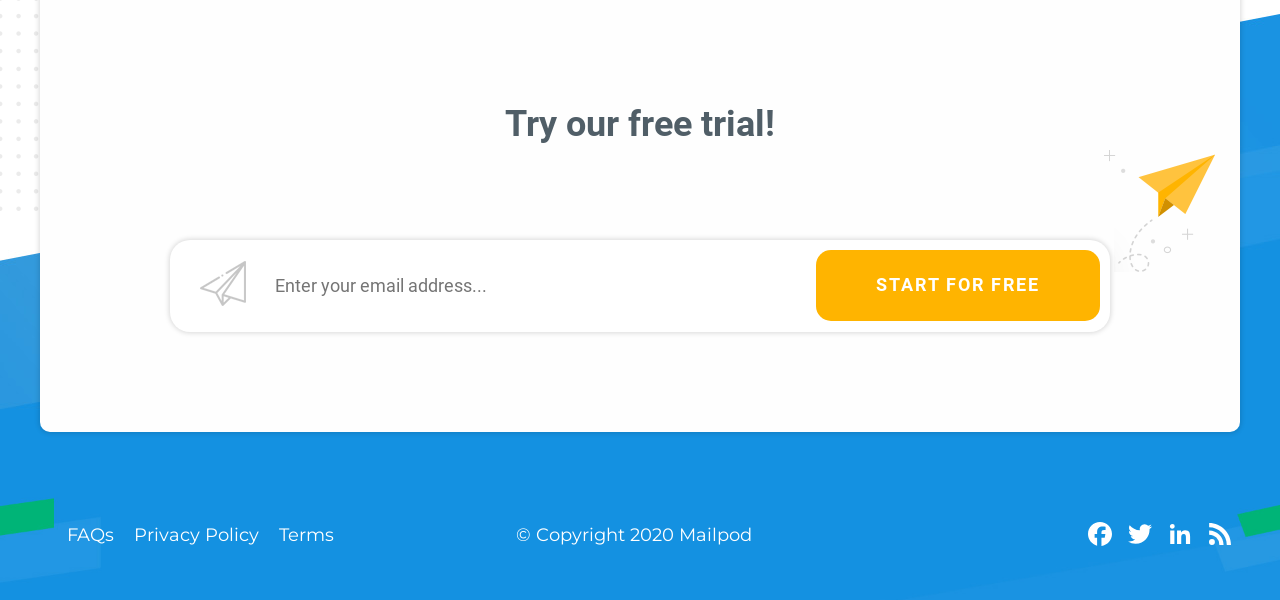What social media platforms are linked at the bottom?
Respond to the question with a well-detailed and thorough answer.

At the bottom of the webpage, there are four links to social media platforms, which are Facebook, Twitter, LinkedIn, and Feed, as indicated by their respective link texts.